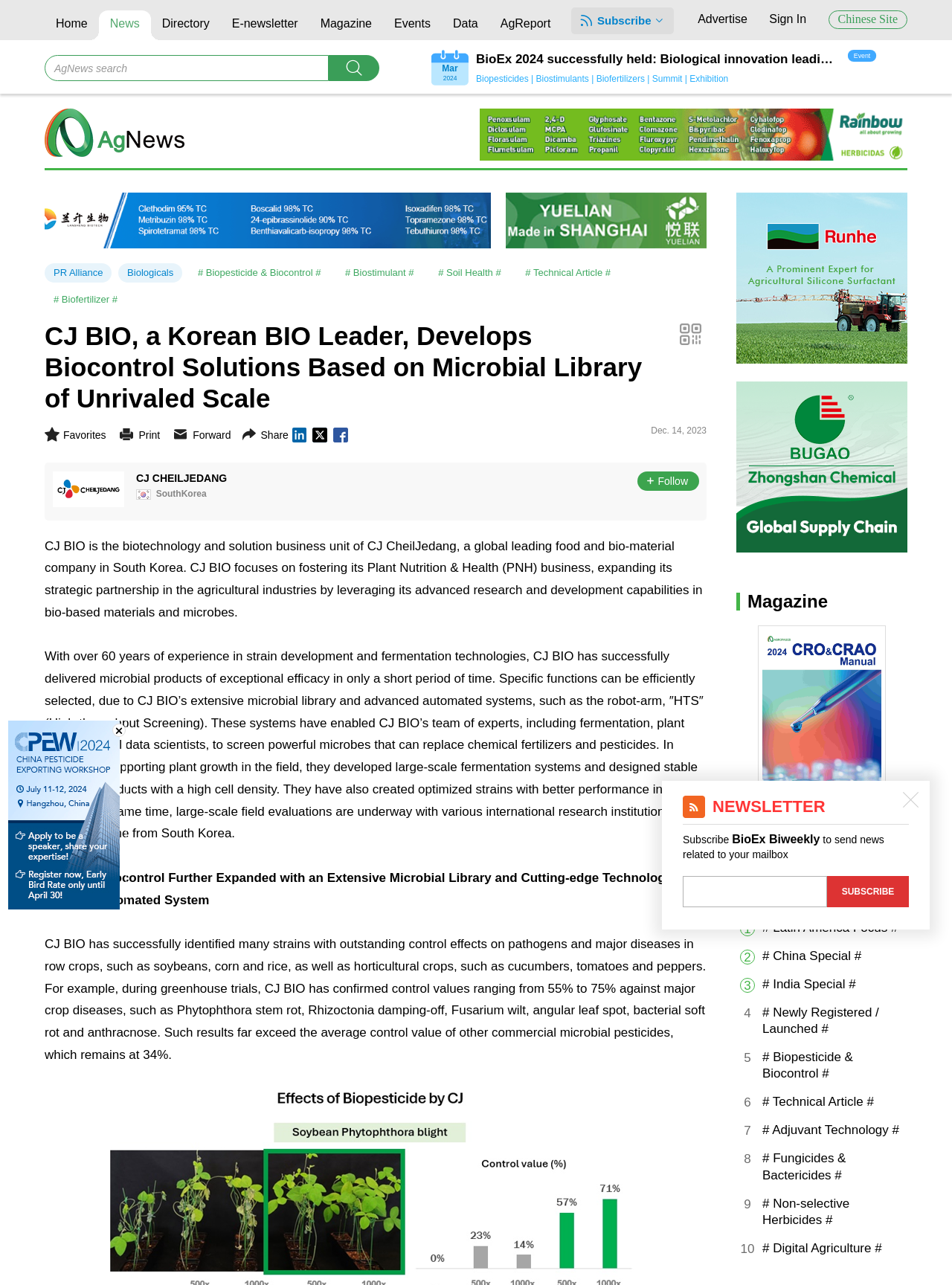Identify the first-level heading on the webpage and generate its text content.

CJ BIO, a Korean BIO Leader, Develops Biocontrol Solutions Based on Microbial Library of Unrivaled Scale